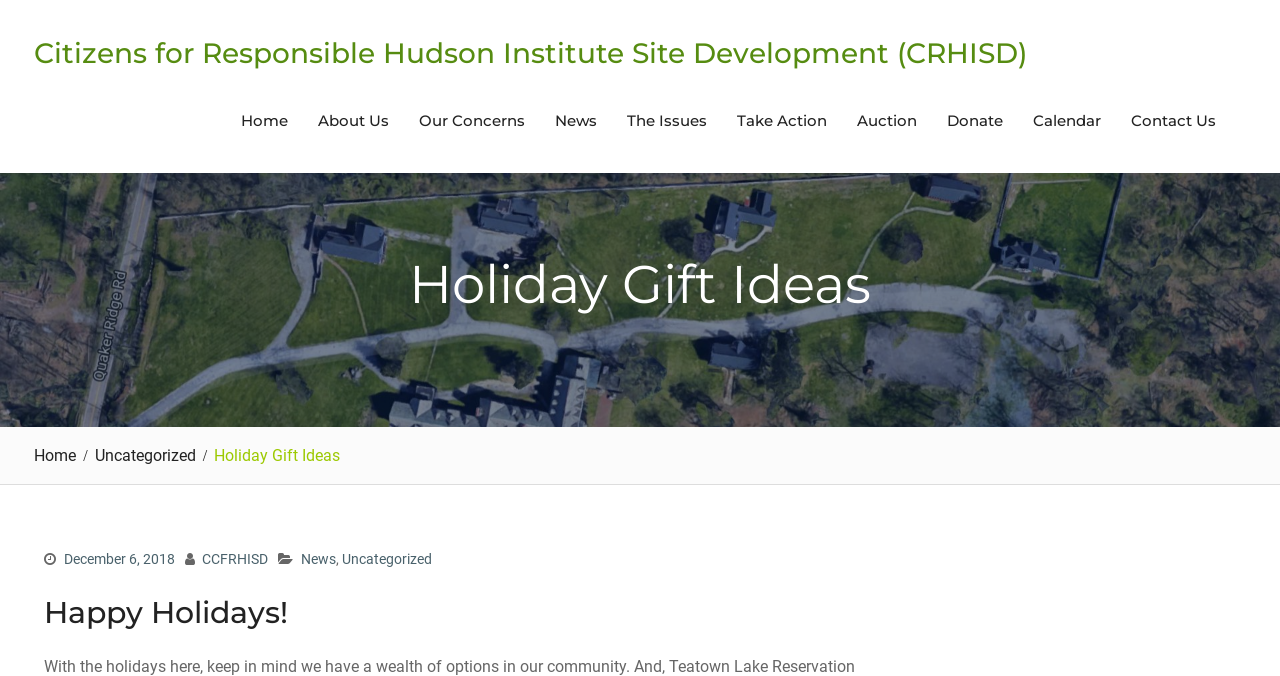Provide the bounding box coordinates of the HTML element described as: "Our Concerns". The bounding box coordinates should be four float numbers between 0 and 1, i.e., [left, top, right, bottom].

[0.315, 0.115, 0.422, 0.241]